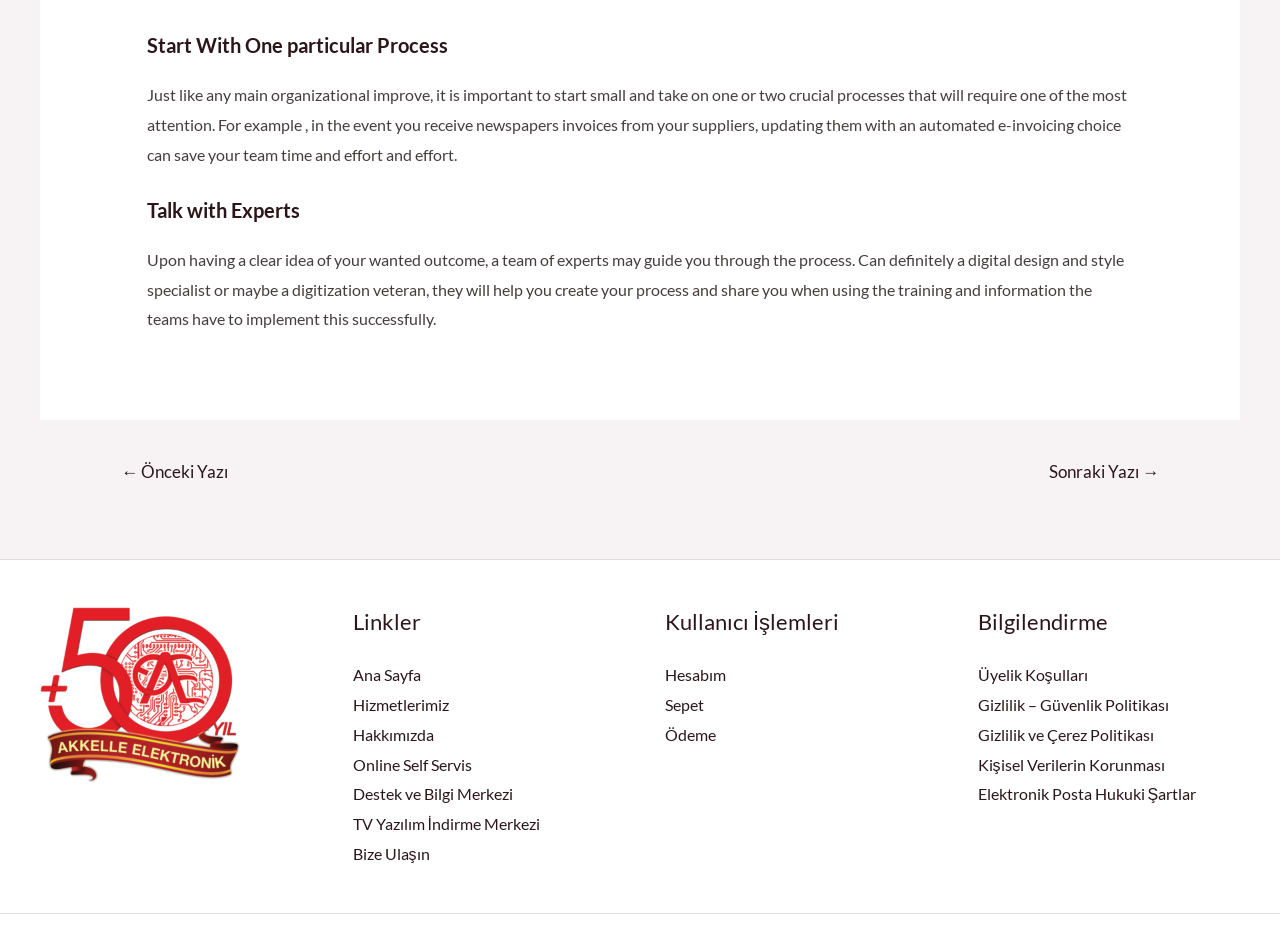Please determine the bounding box coordinates for the UI element described as: "parent_node: Email name="Email" placeholder="Email"".

None